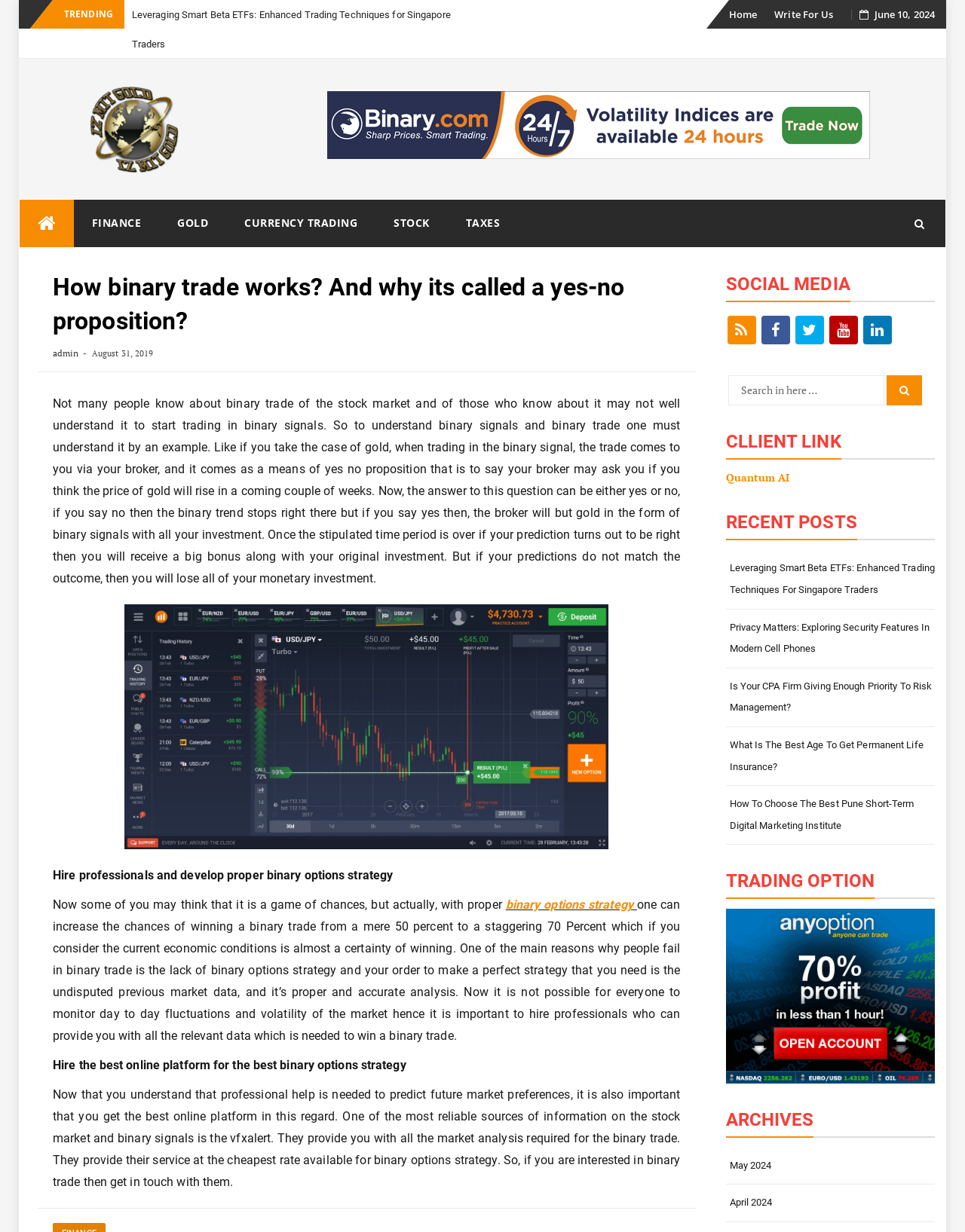What is the purpose of hiring professionals in binary trade?
Answer the question based on the image using a single word or a brief phrase.

To increase winning chances